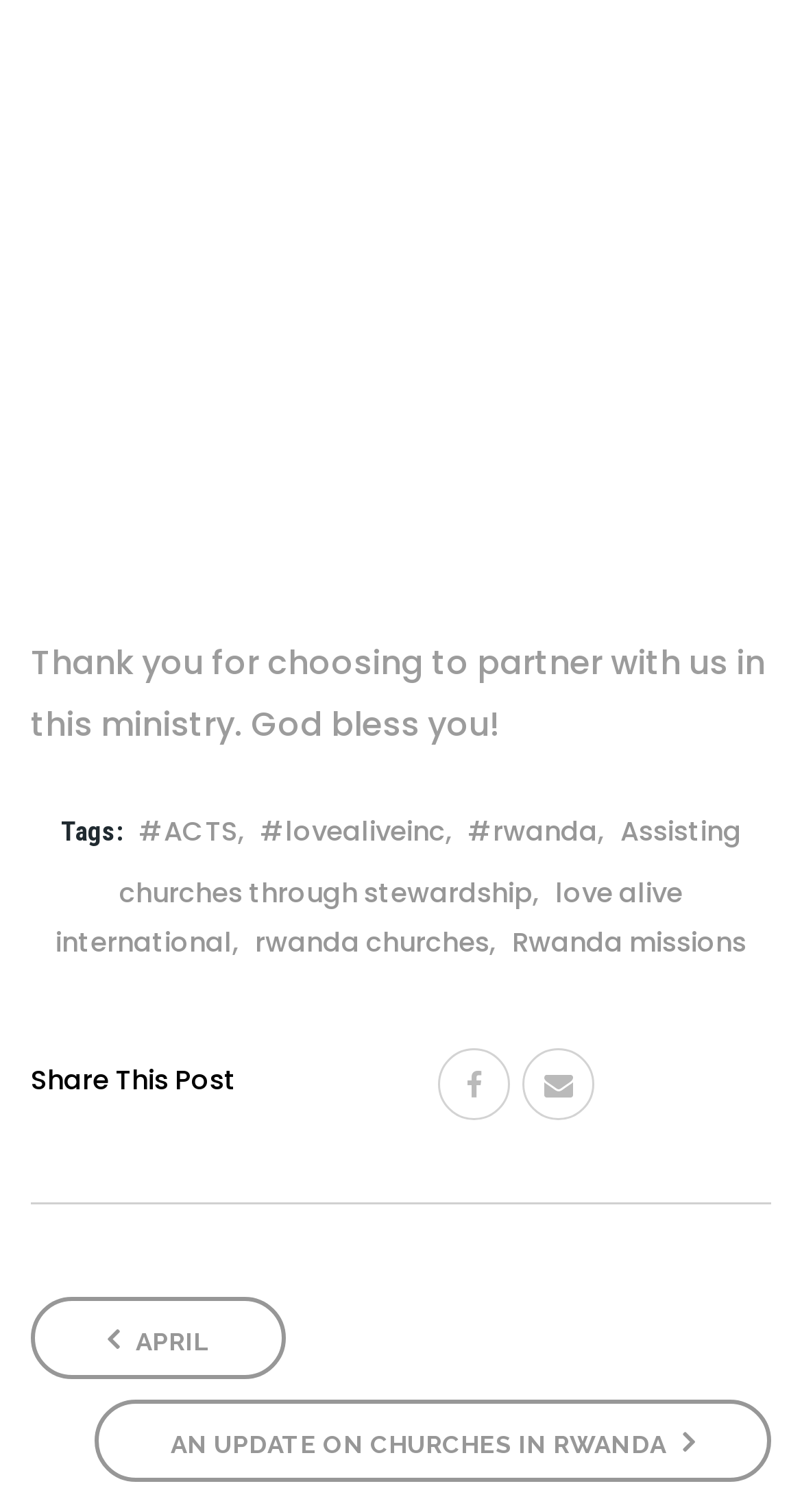What is the topic of the update mentioned?
Please respond to the question with a detailed and thorough explanation.

The link 'AN UPDATE ON CHURCHES IN RWANDA' suggests that the update is related to the current state or progress of churches in Rwanda, which is a key focus of the ministry.